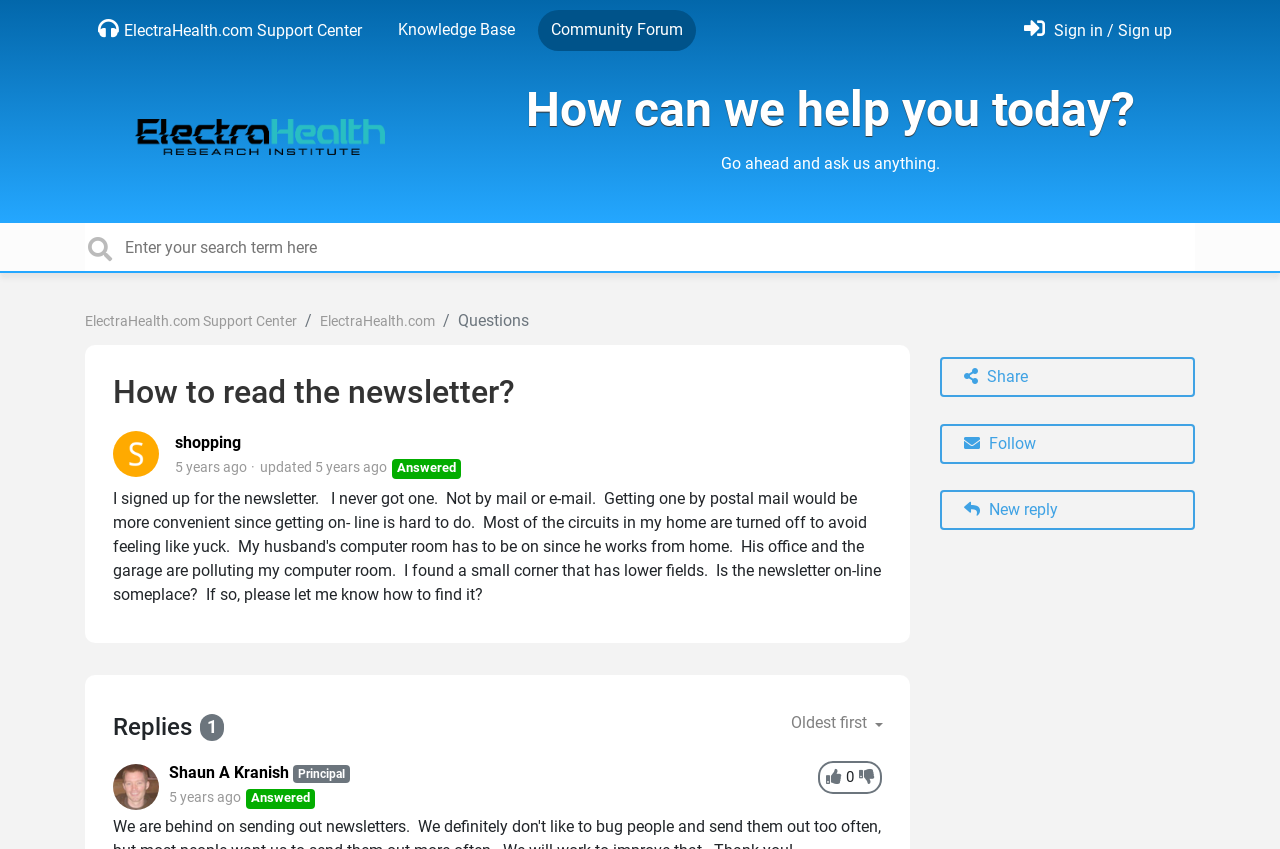Determine the bounding box coordinates of the section to be clicked to follow the instruction: "Share this post". The coordinates should be given as four float numbers between 0 and 1, formatted as [left, top, right, bottom].

[0.734, 0.42, 0.934, 0.467]